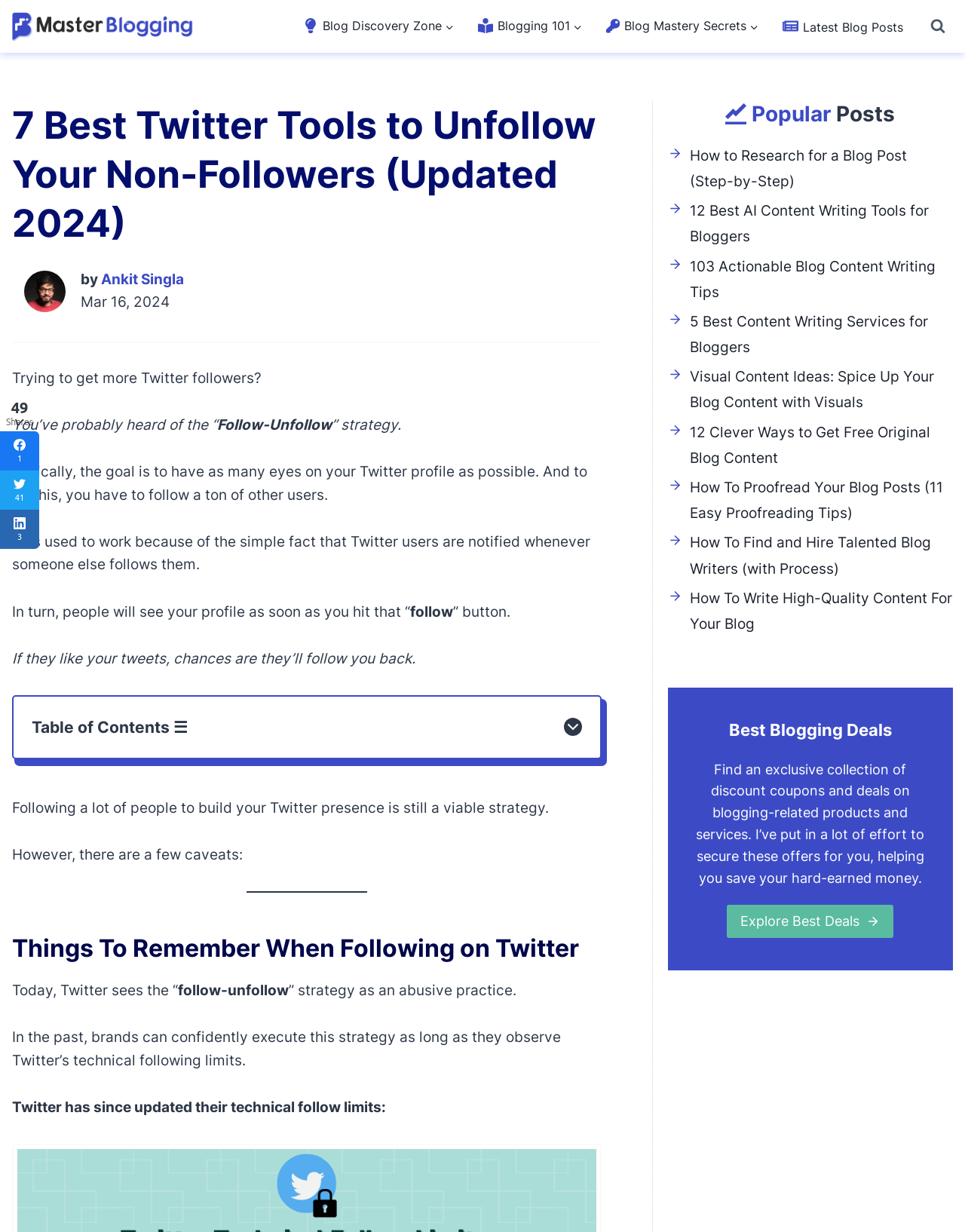What is the author of the article?
Using the image as a reference, answer with just one word or a short phrase.

Ankit Singla